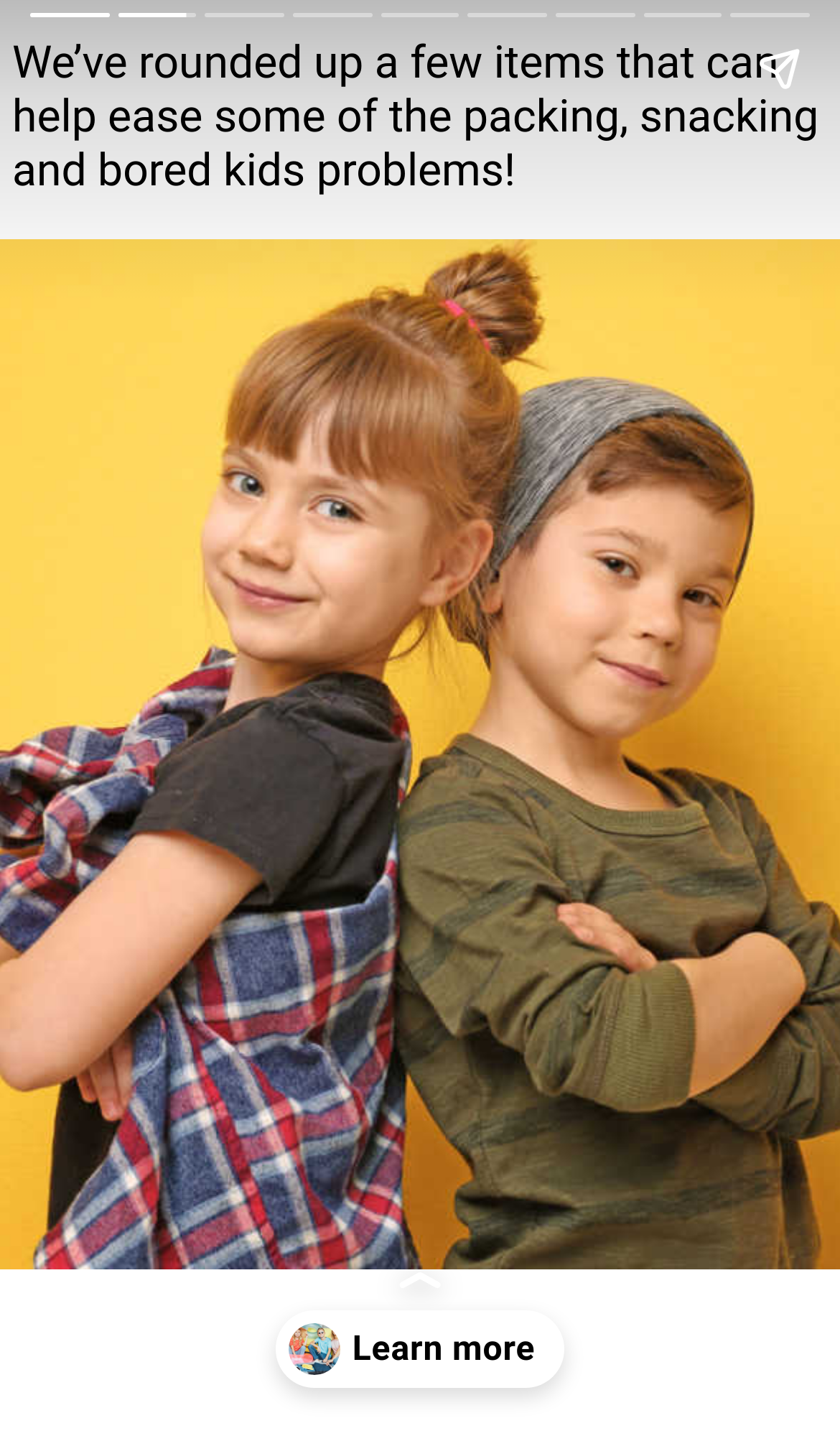Using the information shown in the image, answer the question with as much detail as possible: What type of cookies are recommended?

Based on the text description, it is mentioned that Naked Protein Cookies are a quick, healthy, and delicious protein treat for any time of the day, specifically the Chocolate Chip Naked Cookie.